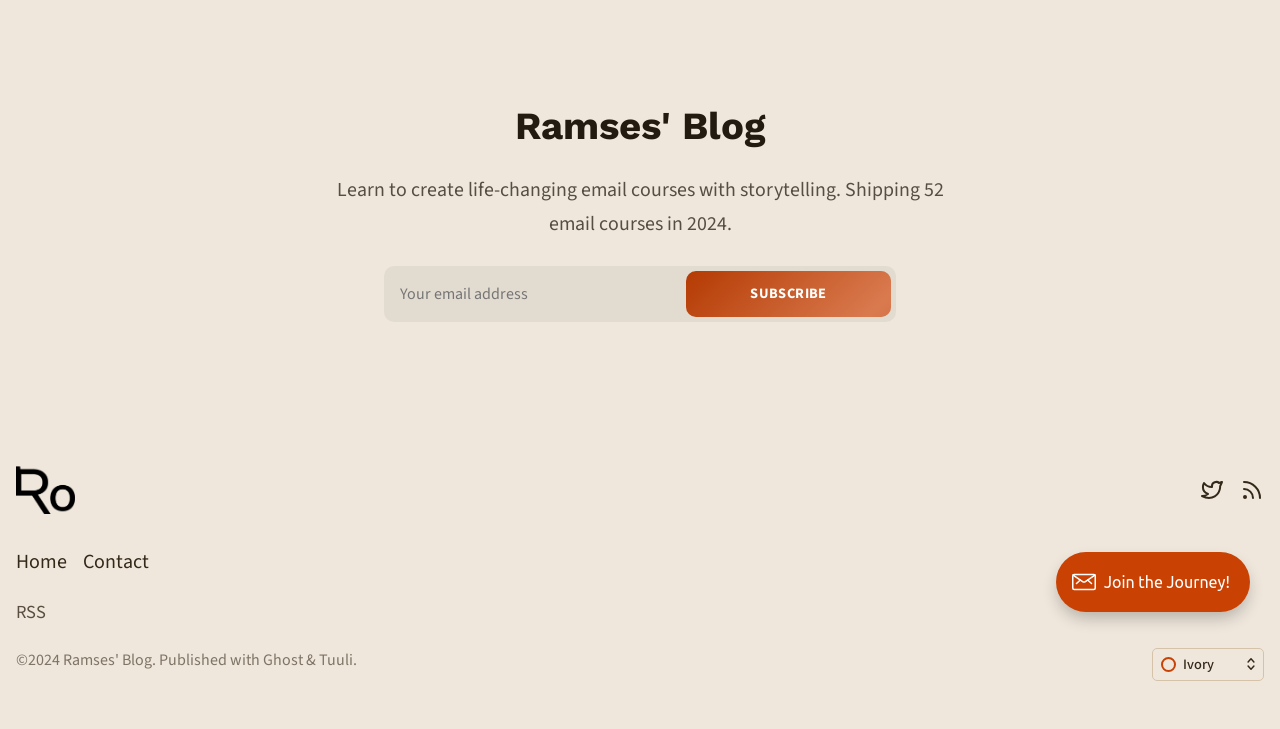Identify the coordinates of the bounding box for the element described below: "Subscribe". Return the coordinates as four float numbers between 0 and 1: [left, top, right, bottom].

[0.536, 0.372, 0.696, 0.435]